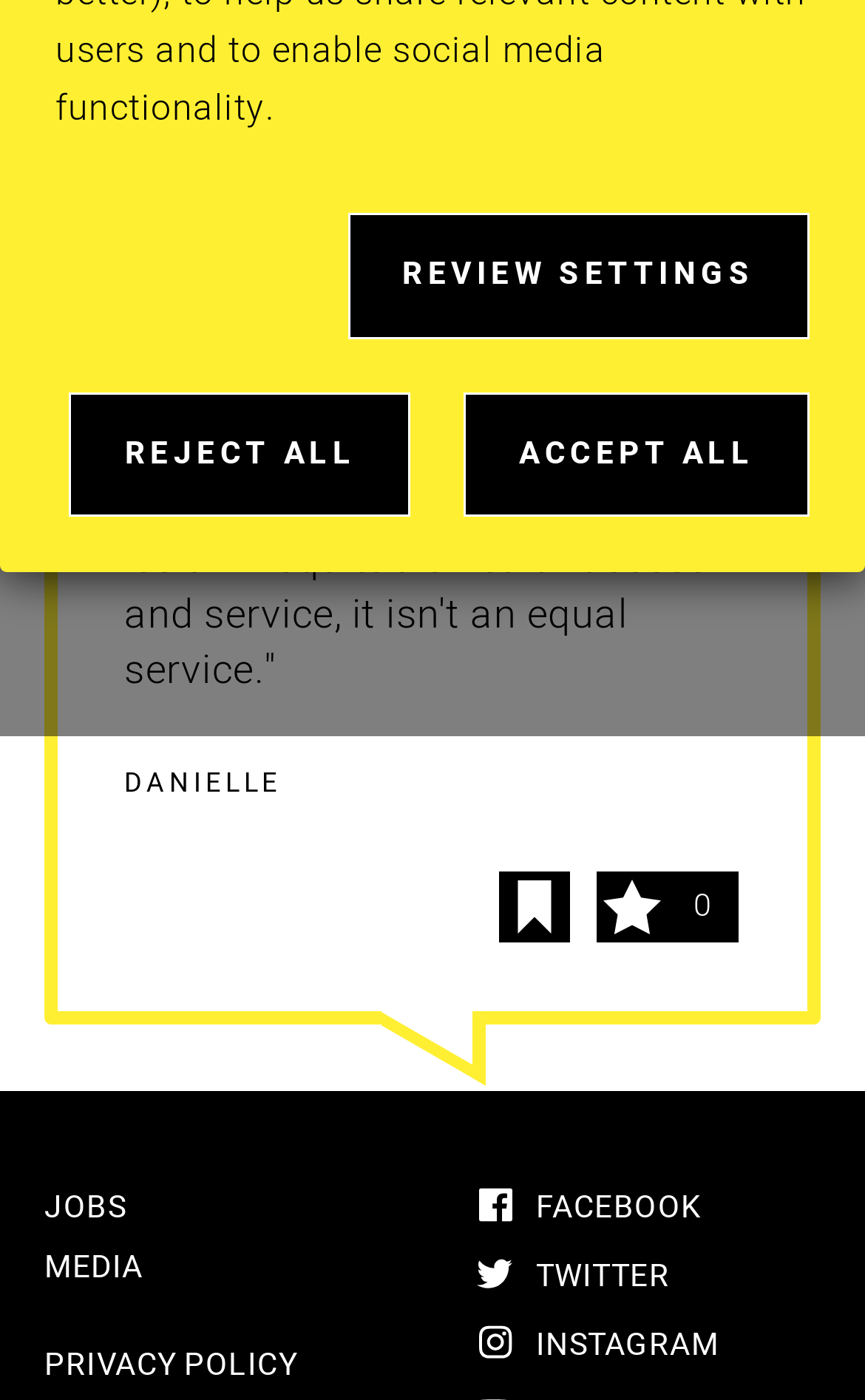Find the bounding box of the element with the following description: "Reject all extra cookies". The coordinates must be four float numbers between 0 and 1, formatted as [left, top, right, bottom].

[0.081, 0.28, 0.475, 0.369]